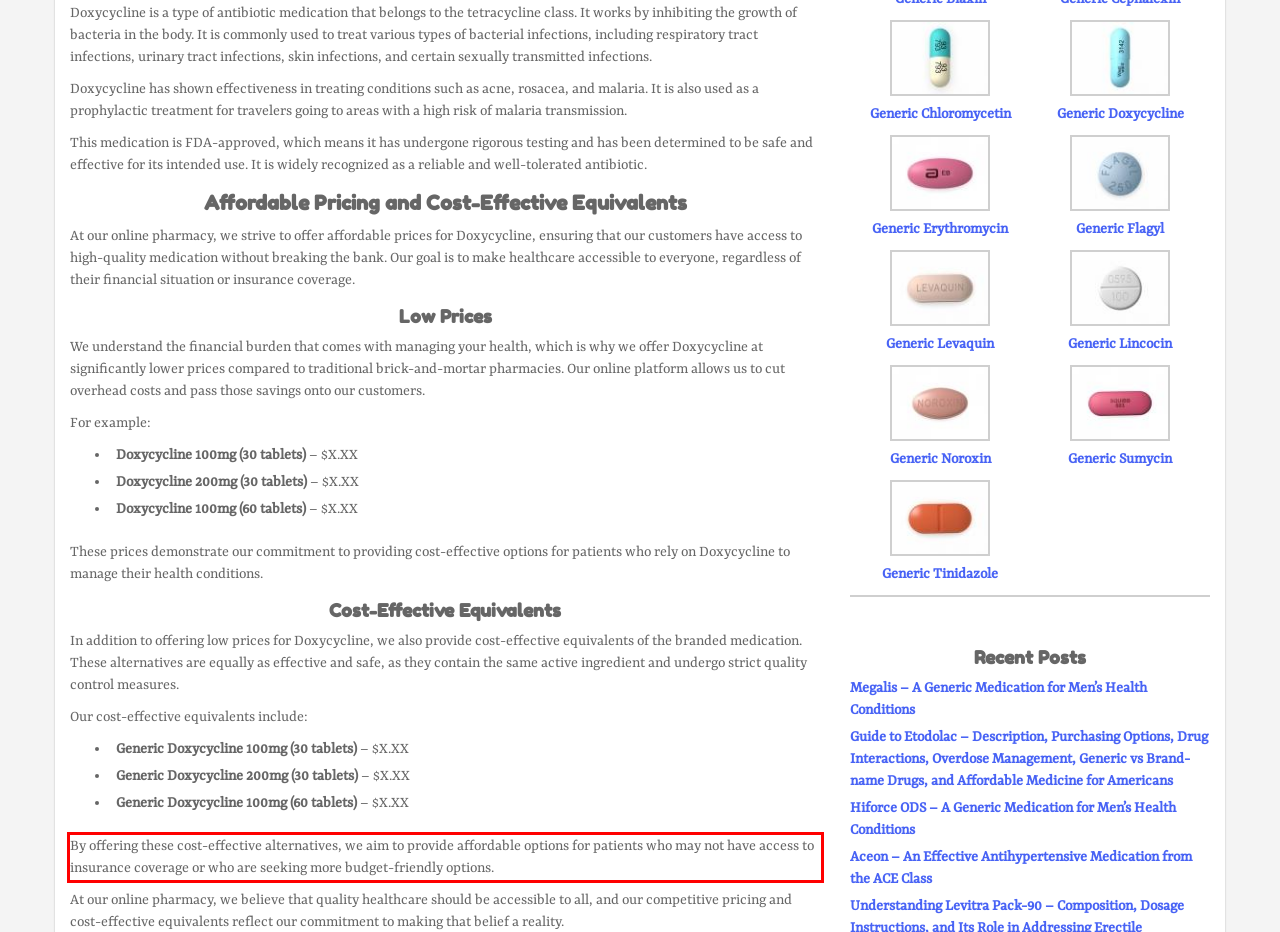Identify and transcribe the text content enclosed by the red bounding box in the given screenshot.

By offering these cost-effective alternatives, we aim to provide affordable options for patients who may not have access to insurance coverage or who are seeking more budget-friendly options.